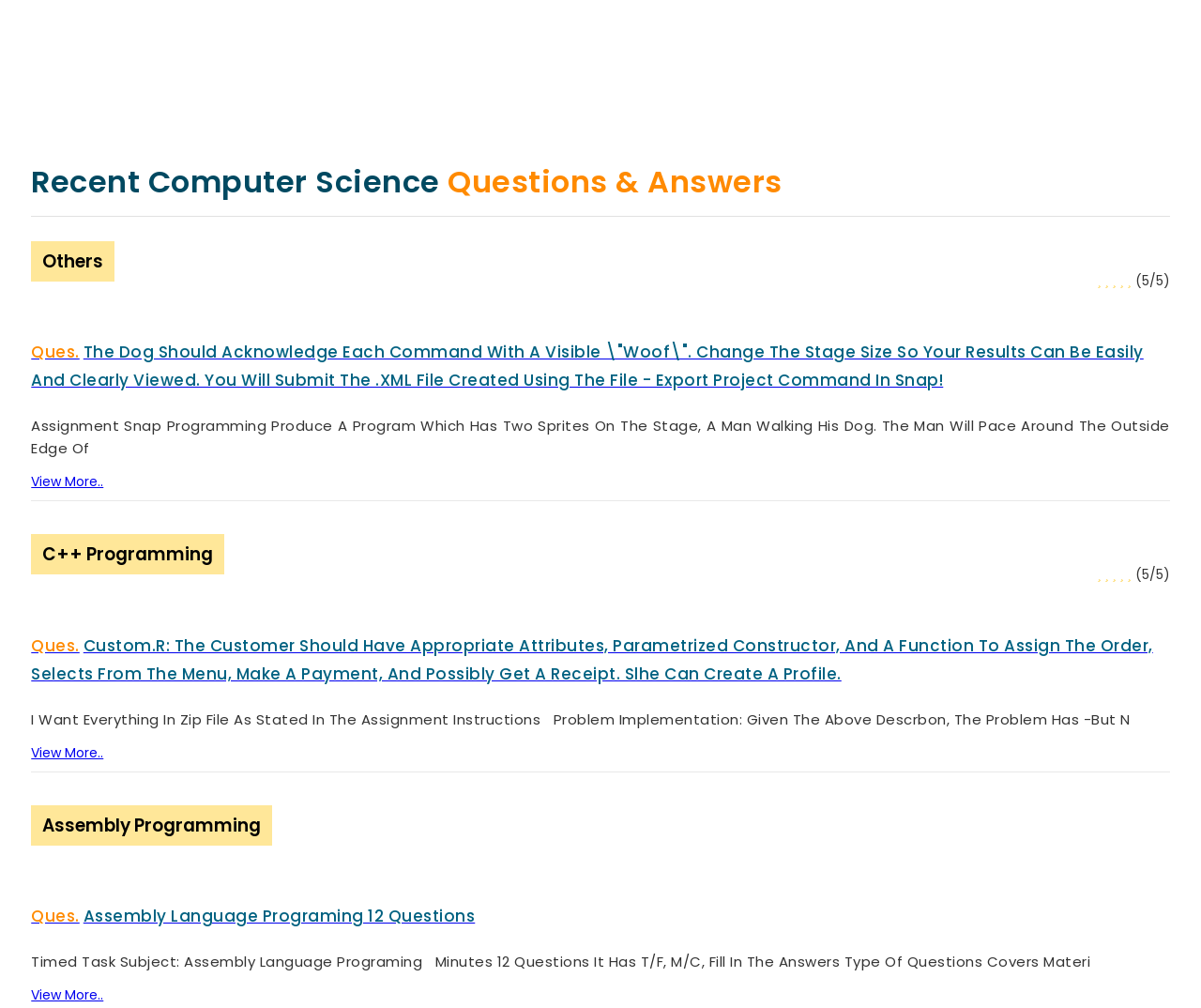Find the bounding box coordinates for the area that must be clicked to perform this action: "Go to page 166".

[0.416, 0.427, 0.467, 0.467]